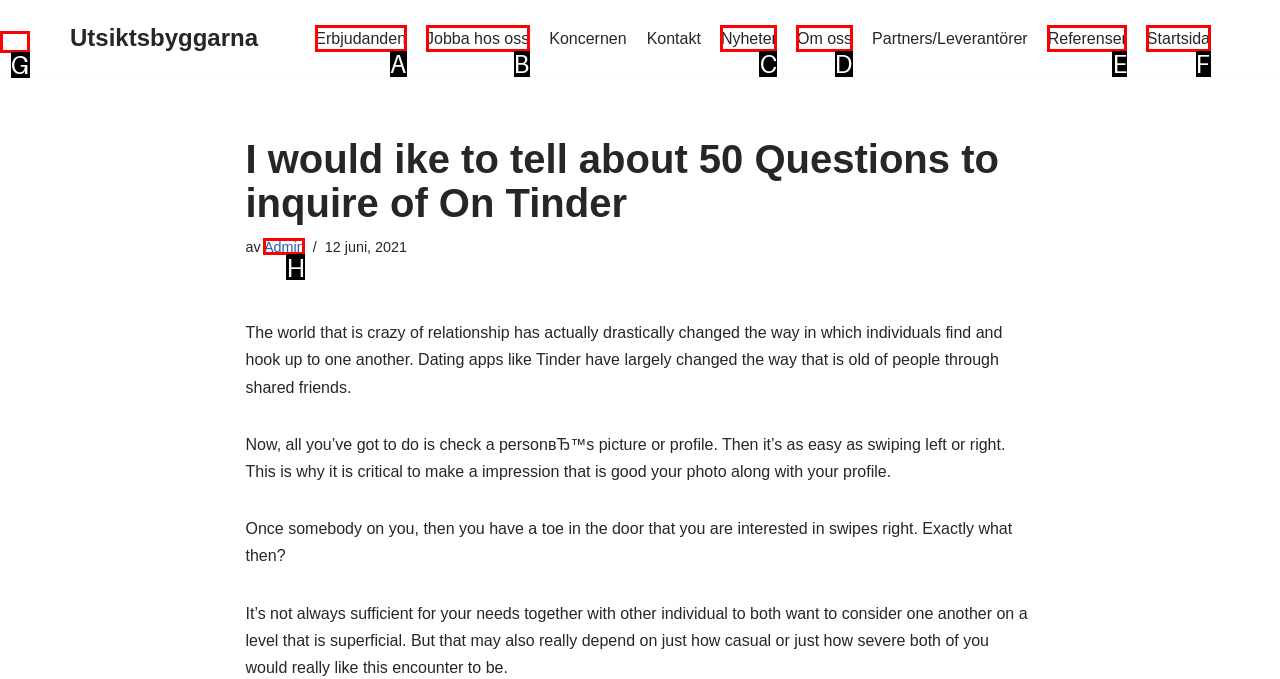Tell me the correct option to click for this task: Click on the 'Hoppa till innehåll' link
Write down the option's letter from the given choices.

G